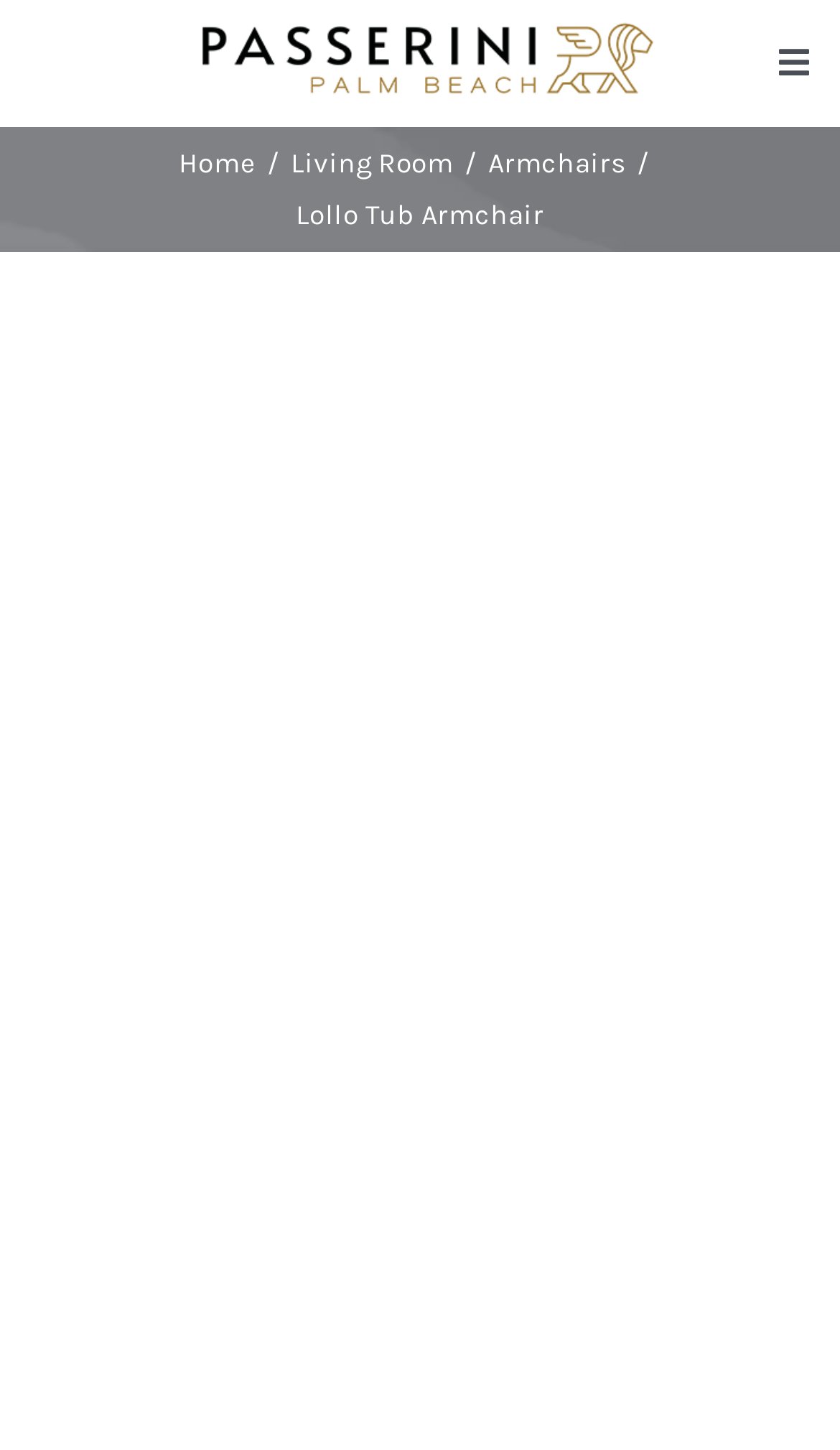Locate the bounding box coordinates of the UI element described by: "Go to Top". Provide the coordinates as four float numbers between 0 and 1, formatted as [left, top, right, bottom].

[0.695, 0.877, 0.808, 0.942]